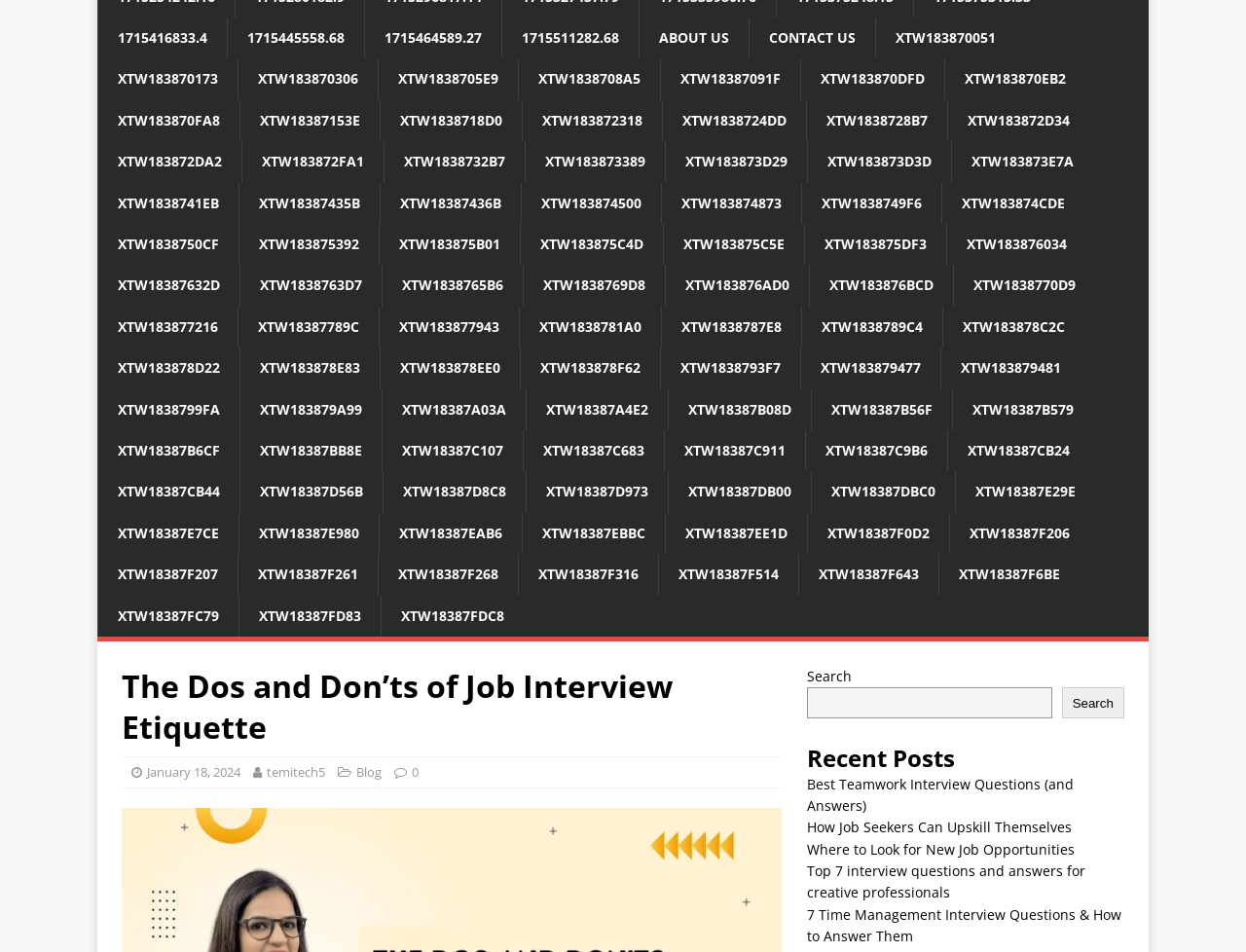Determine the bounding box for the UI element as described: "xtw183878c2c". The coordinates should be represented as four float numbers between 0 and 1, formatted as [left, top, right, bottom].

[0.756, 0.322, 0.87, 0.365]